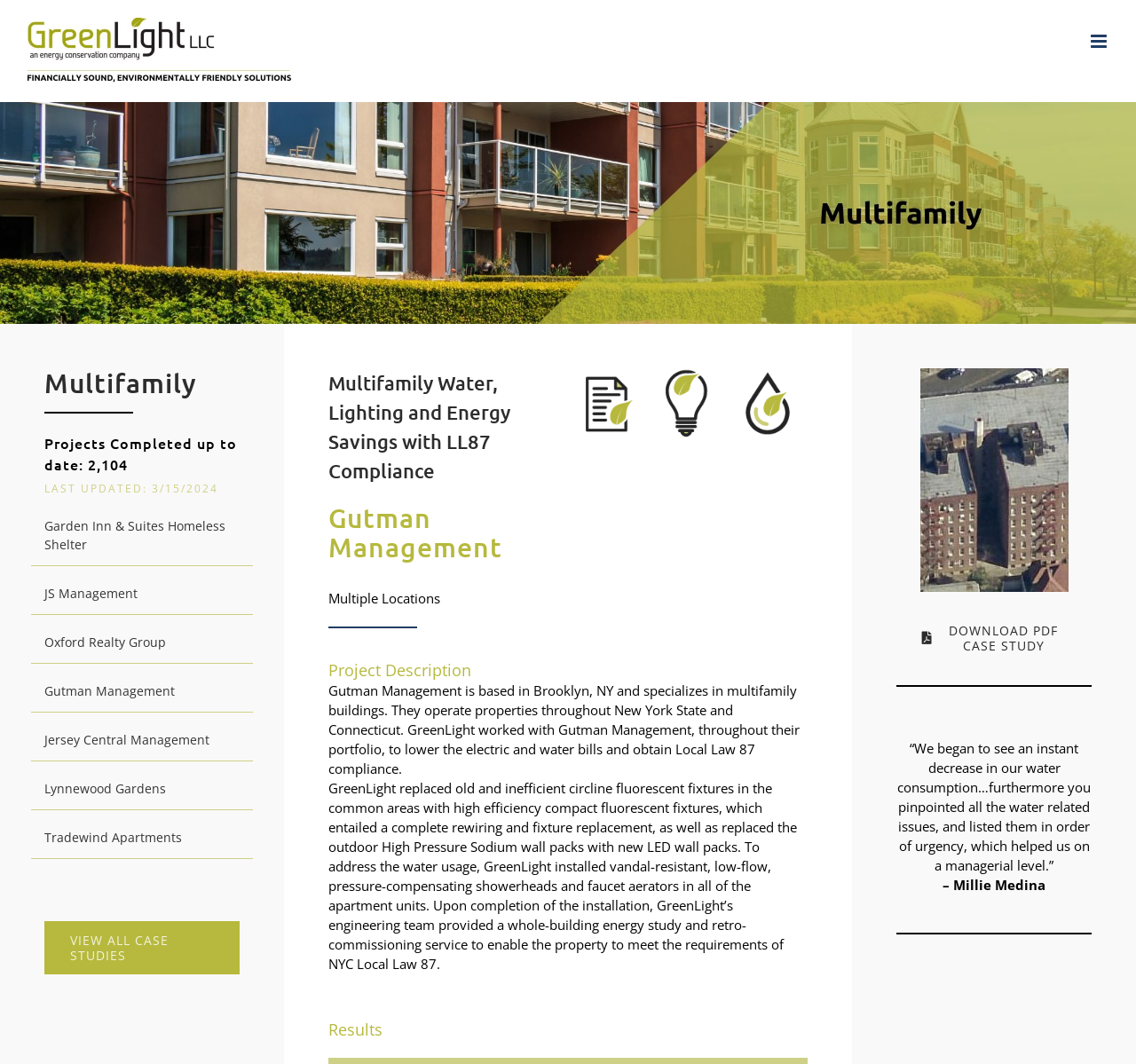Please find the bounding box coordinates of the element that must be clicked to perform the given instruction: "view articles". The coordinates should be four float numbers from 0 to 1, i.e., [left, top, right, bottom].

None